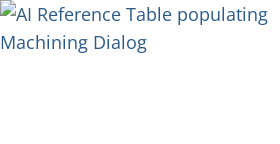Use a single word or phrase to answer the following:
What does the AI functionality do in real-time?

Populates relevant data